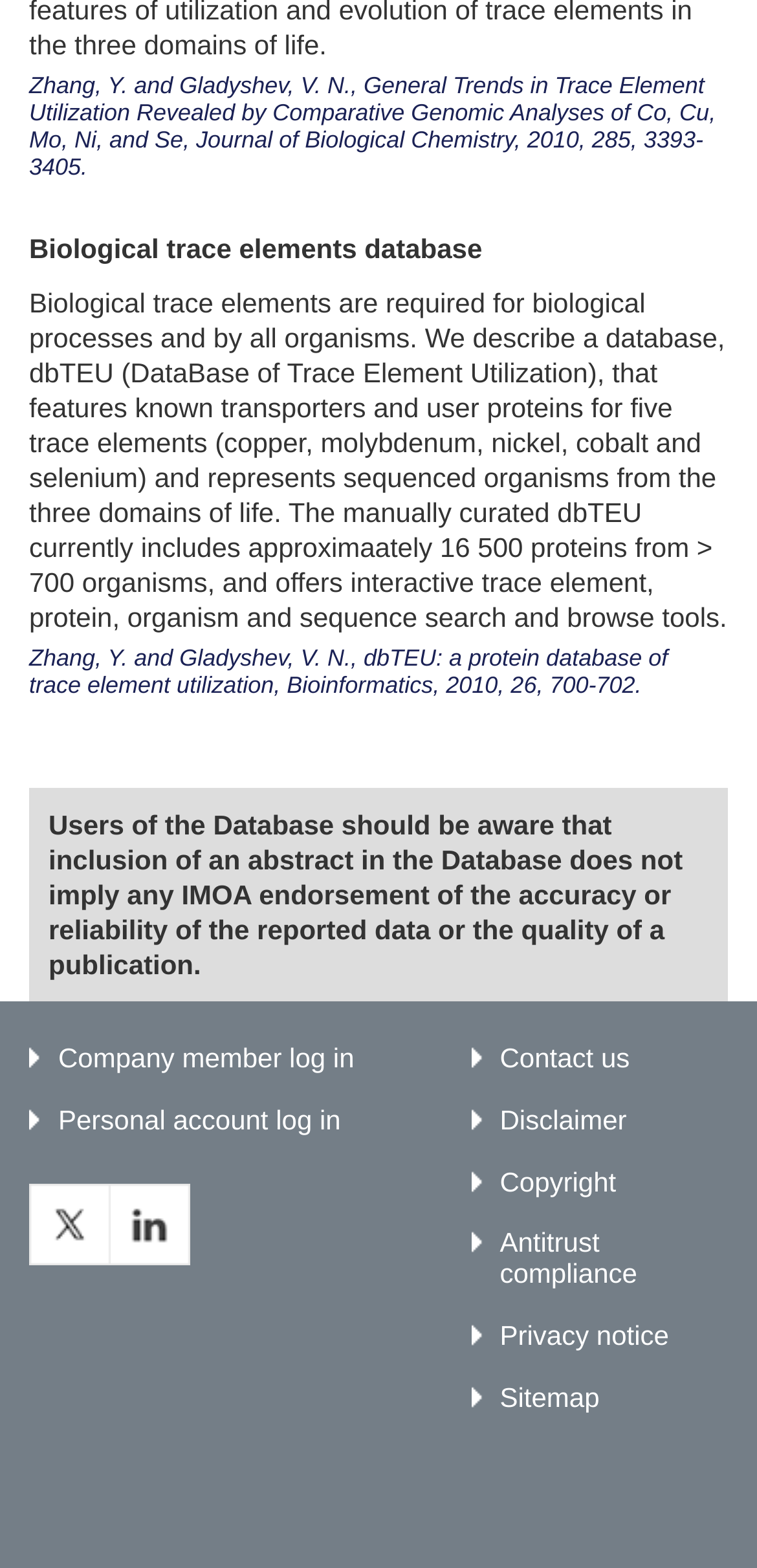Indicate the bounding box coordinates of the element that must be clicked to execute the instruction: "visit the Twitter page". The coordinates should be given as four float numbers between 0 and 1, i.e., [left, top, right, bottom].

[0.038, 0.755, 0.146, 0.807]